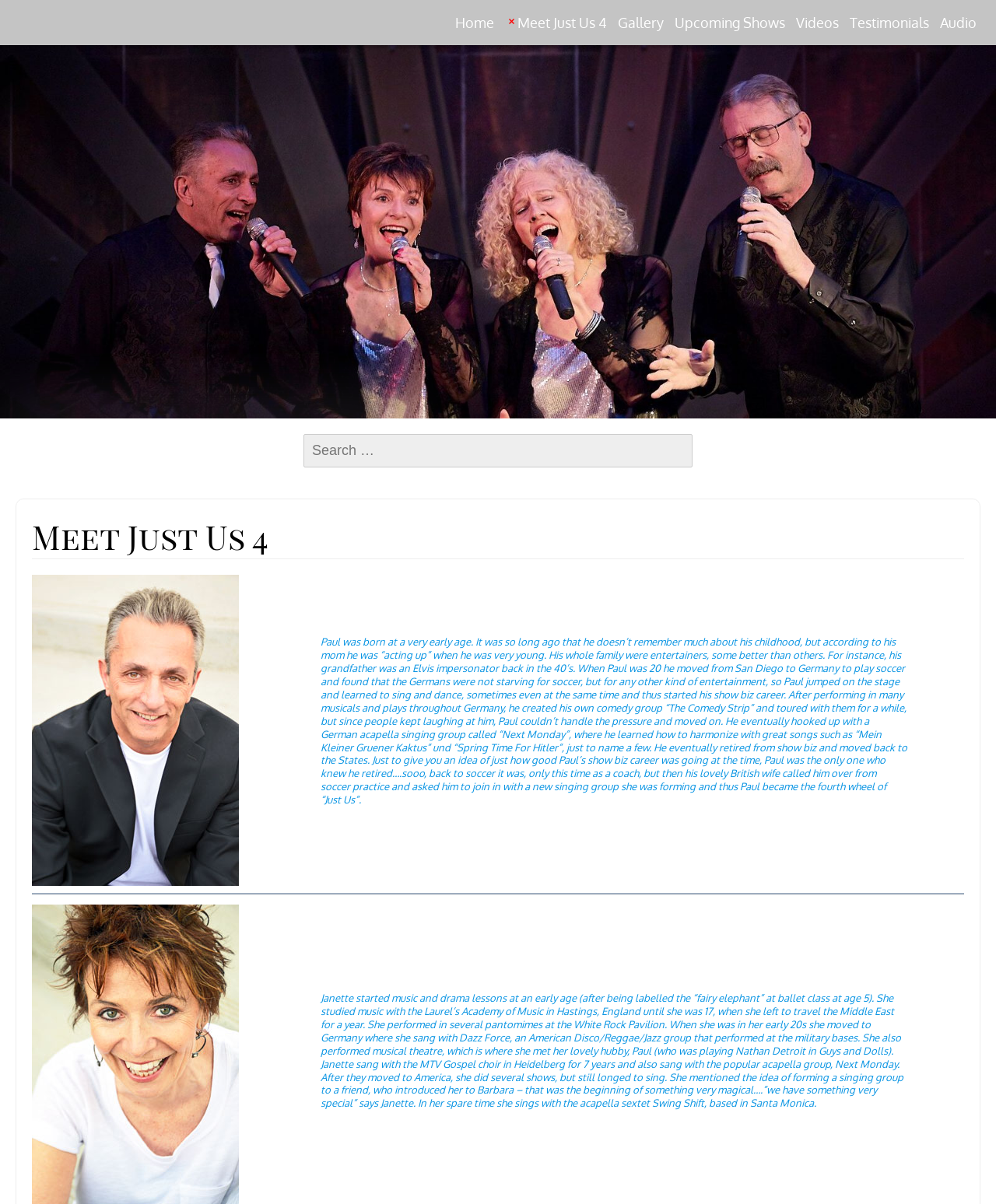Identify the bounding box coordinates for the element you need to click to achieve the following task: "Click on the 'Home' link". Provide the bounding box coordinates as four float numbers between 0 and 1, in the form [left, top, right, bottom].

[0.453, 0.0, 0.5, 0.037]